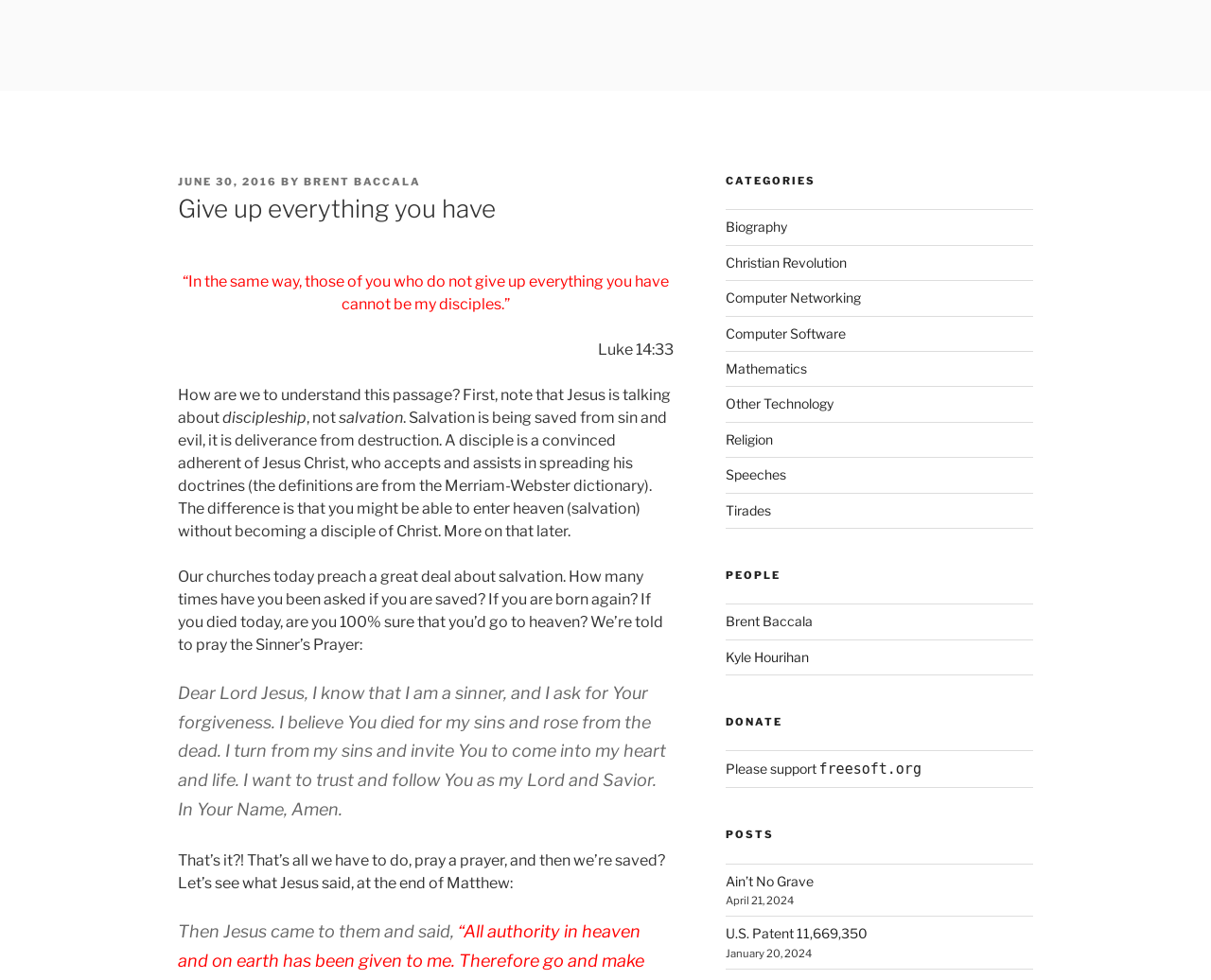Highlight the bounding box coordinates of the element that should be clicked to carry out the following instruction: "Support freesoft.org by donating". The coordinates must be given as four float numbers ranging from 0 to 1, i.e., [left, top, right, bottom].

[0.599, 0.777, 0.761, 0.793]